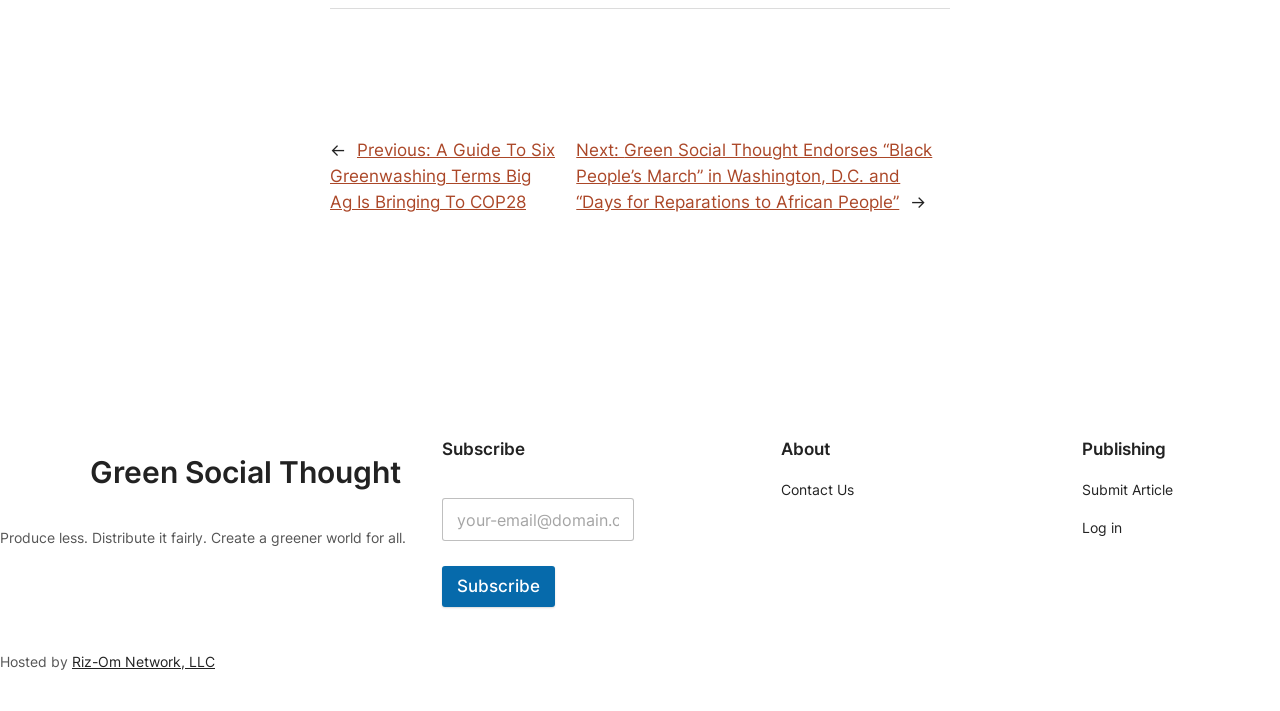Please identify the bounding box coordinates of where to click in order to follow the instruction: "Submit an article".

[0.845, 0.673, 0.916, 0.704]